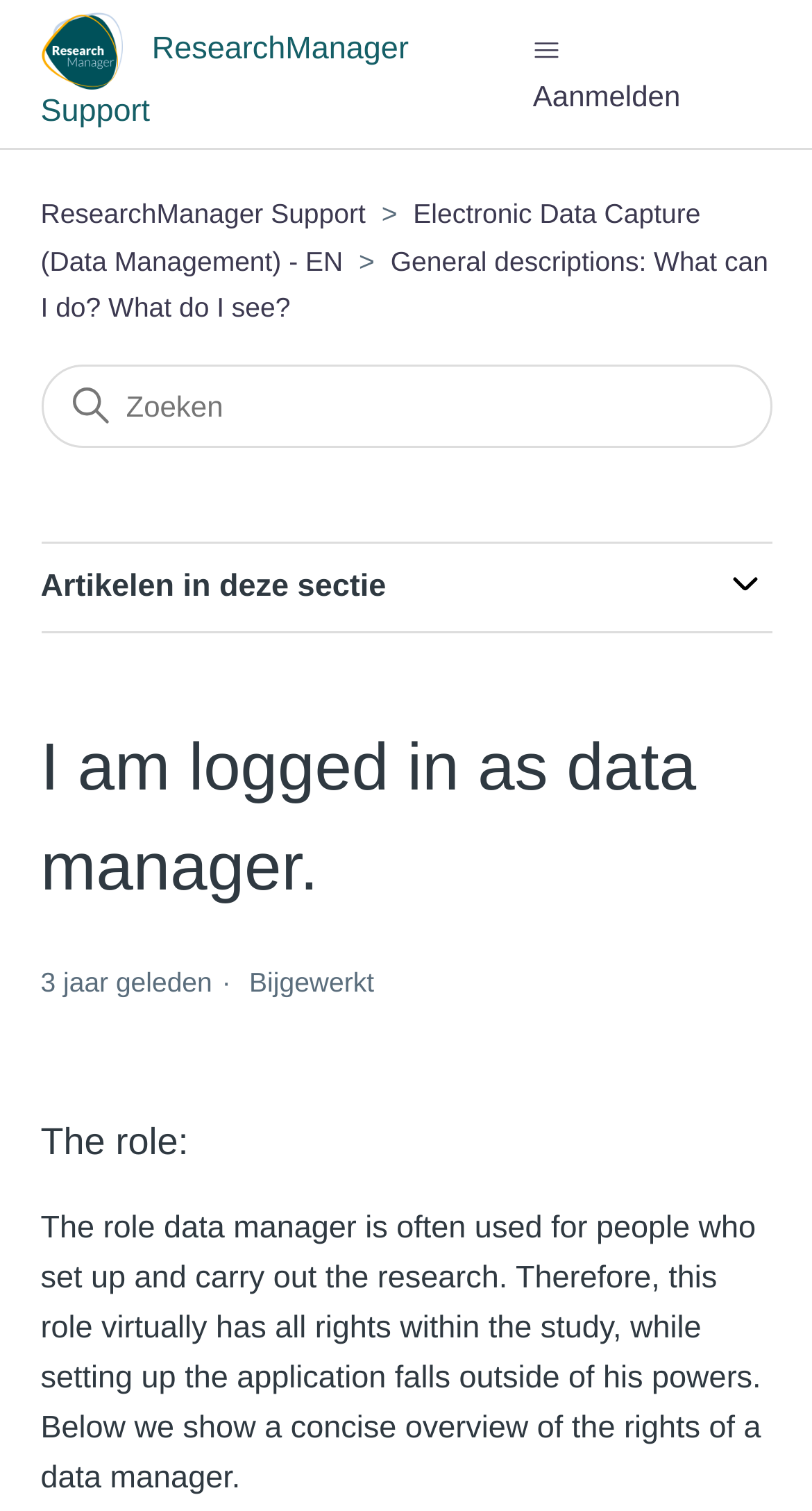Extract the bounding box of the UI element described as: "Aanmelden".

[0.656, 0.049, 0.889, 0.078]